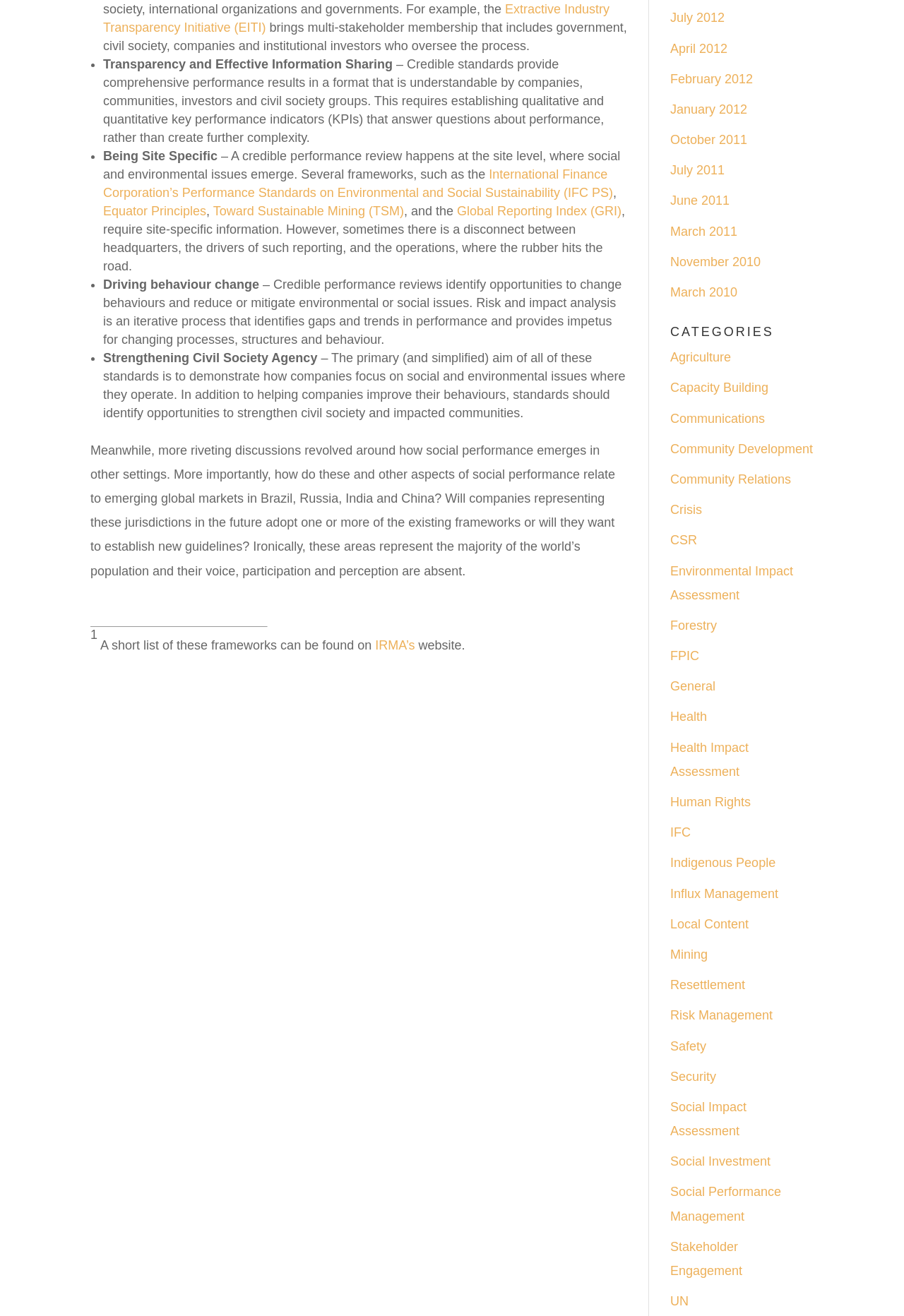Please provide the bounding box coordinates for the element that needs to be clicked to perform the instruction: "Learn more about Social Performance Management". The coordinates must consist of four float numbers between 0 and 1, formatted as [left, top, right, bottom].

[0.741, 0.9, 0.864, 0.93]